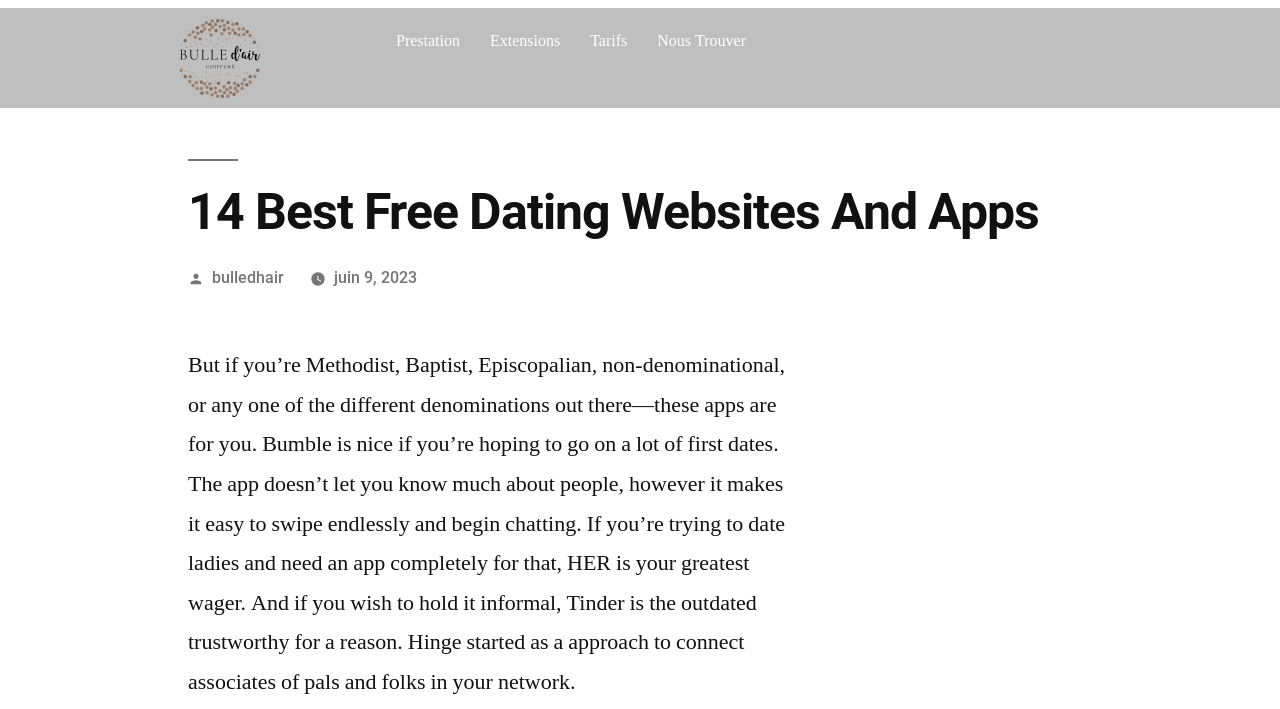Please give a one-word or short phrase response to the following question: 
How many links are in the top navigation bar?

4